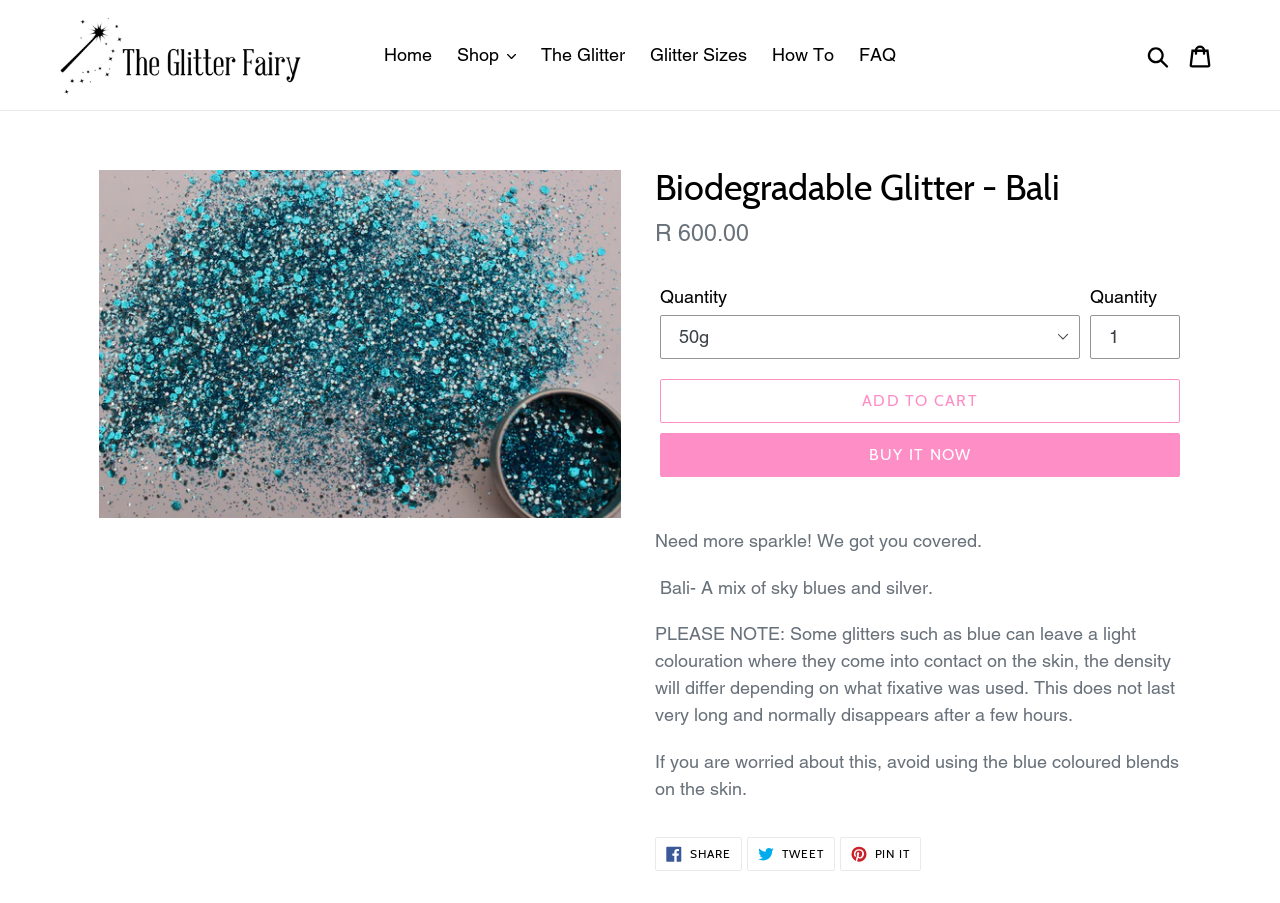Highlight the bounding box coordinates of the element you need to click to perform the following instruction: "Search for something."

[0.891, 0.045, 0.92, 0.077]